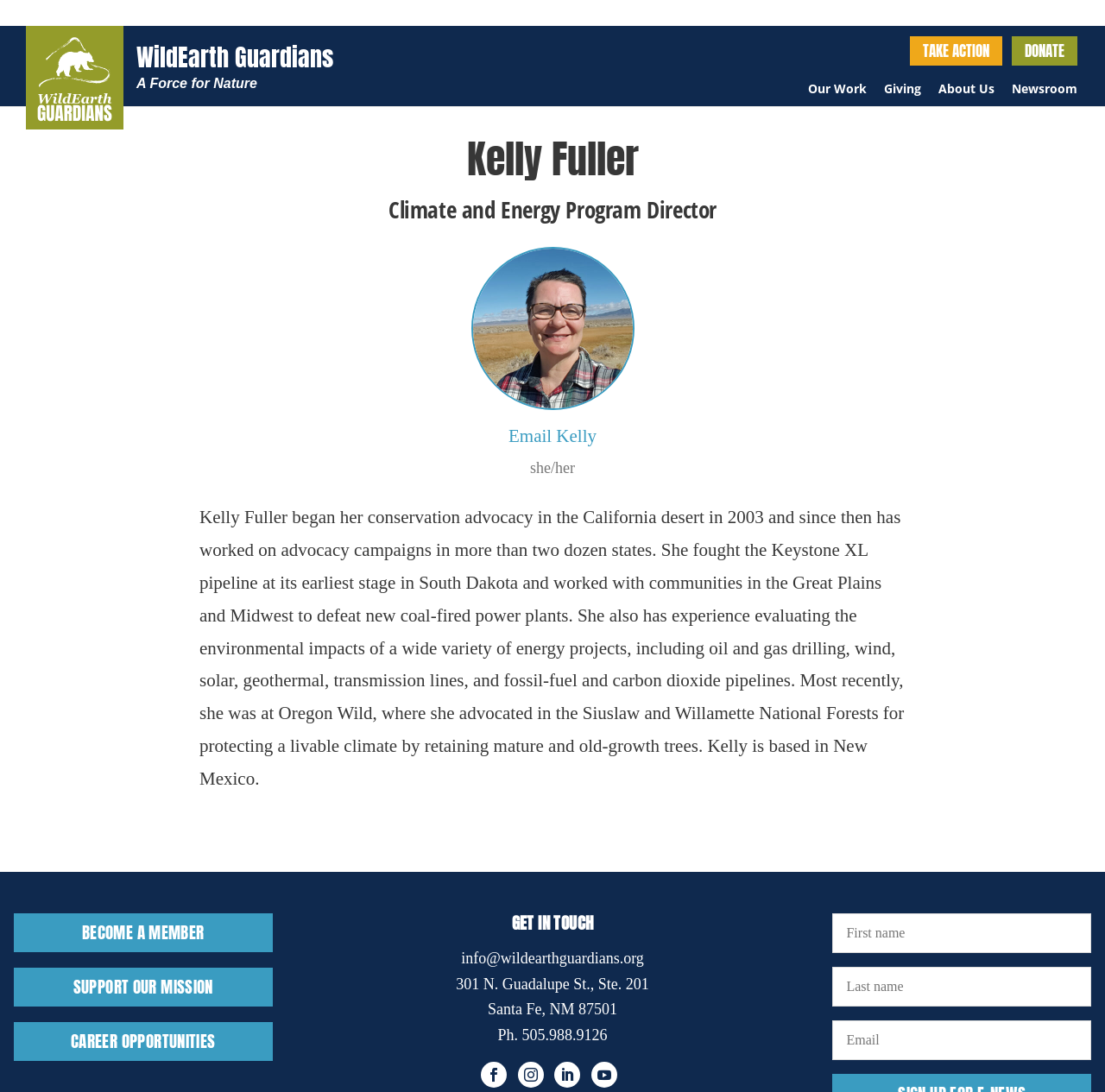How many social media links are there at the bottom of the page?
Please look at the screenshot and answer in one word or a short phrase.

4